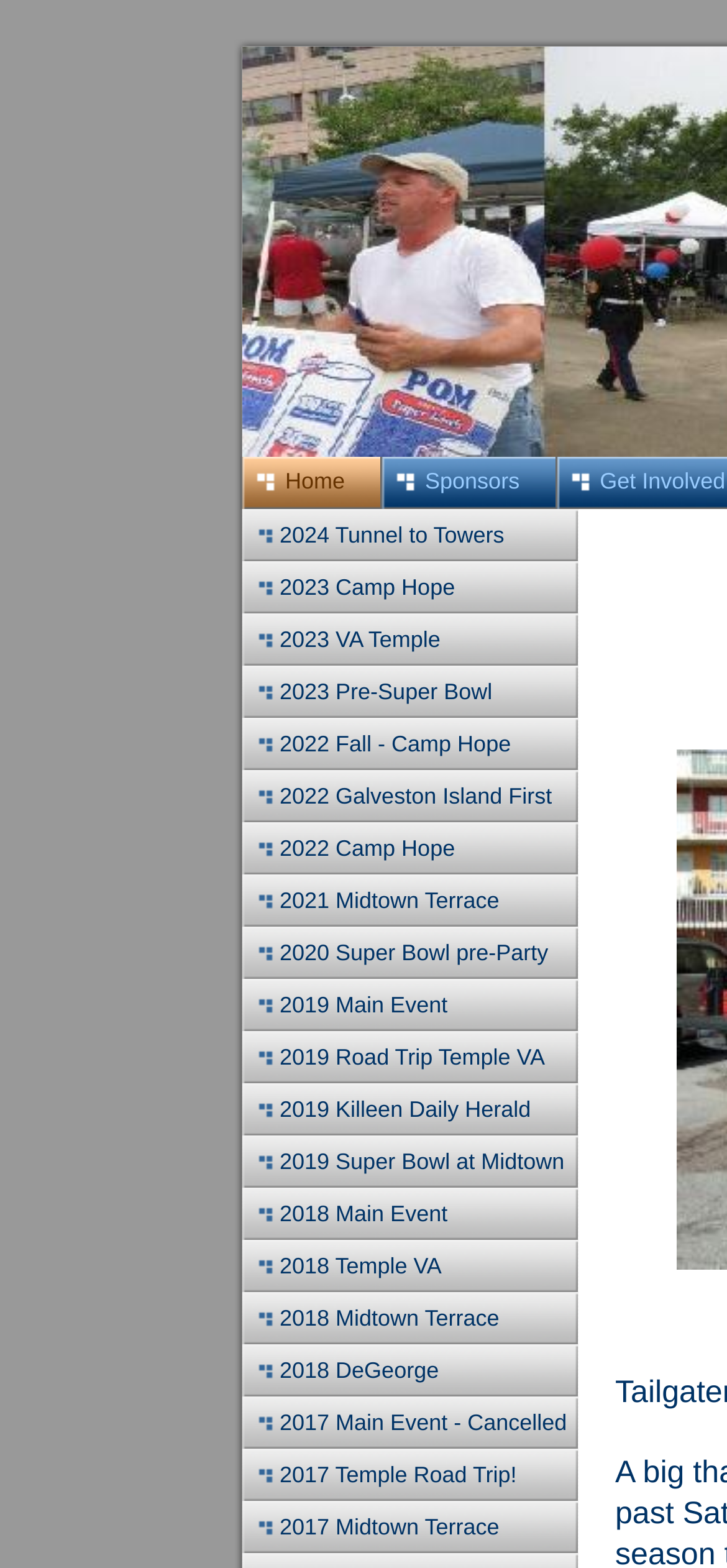Answer the question in one word or a short phrase:
What type of events are listed on this webpage?

Charity events